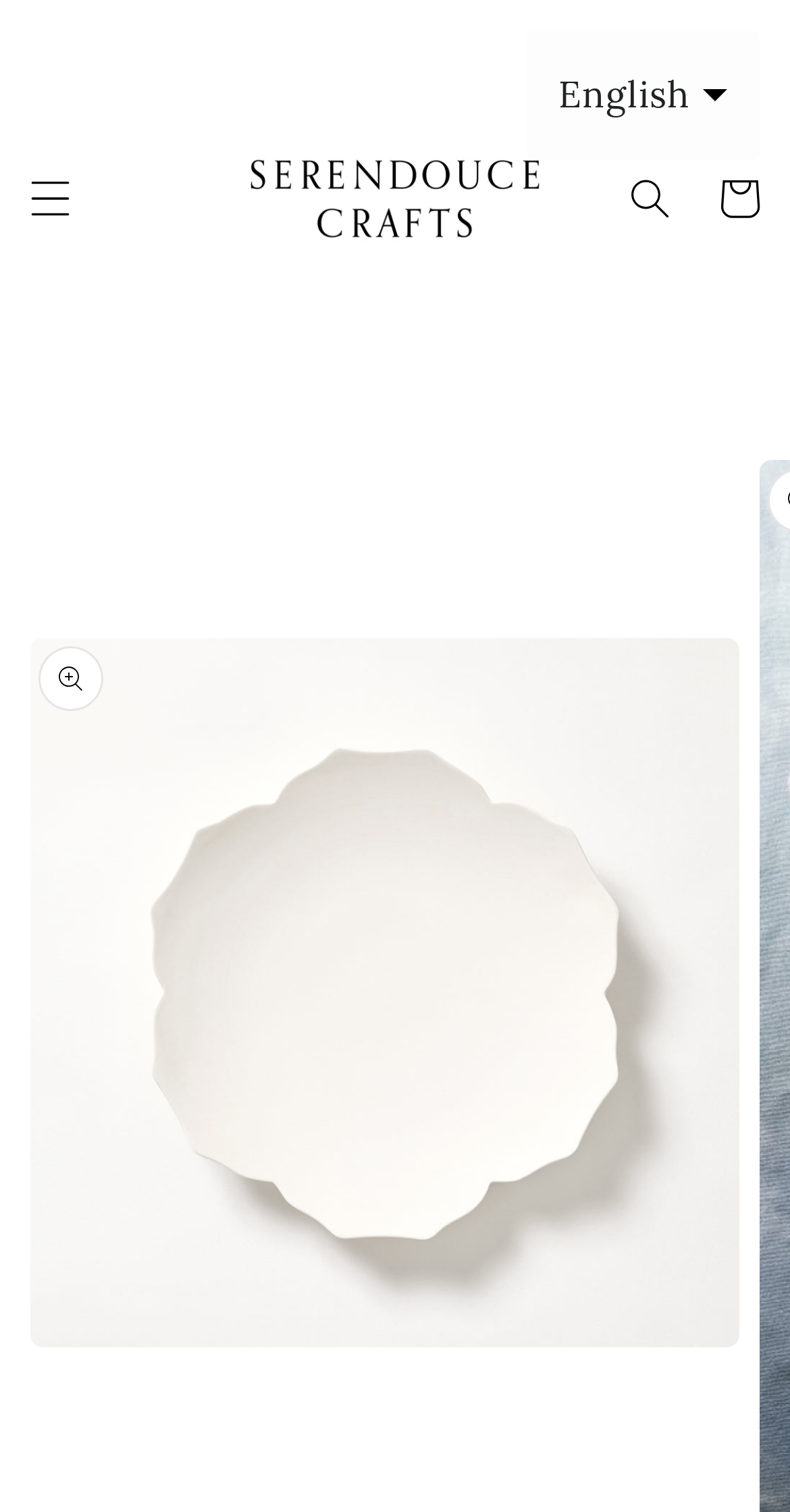Provide a one-word or one-phrase answer to the question:
How many links are on the top navigation bar?

2